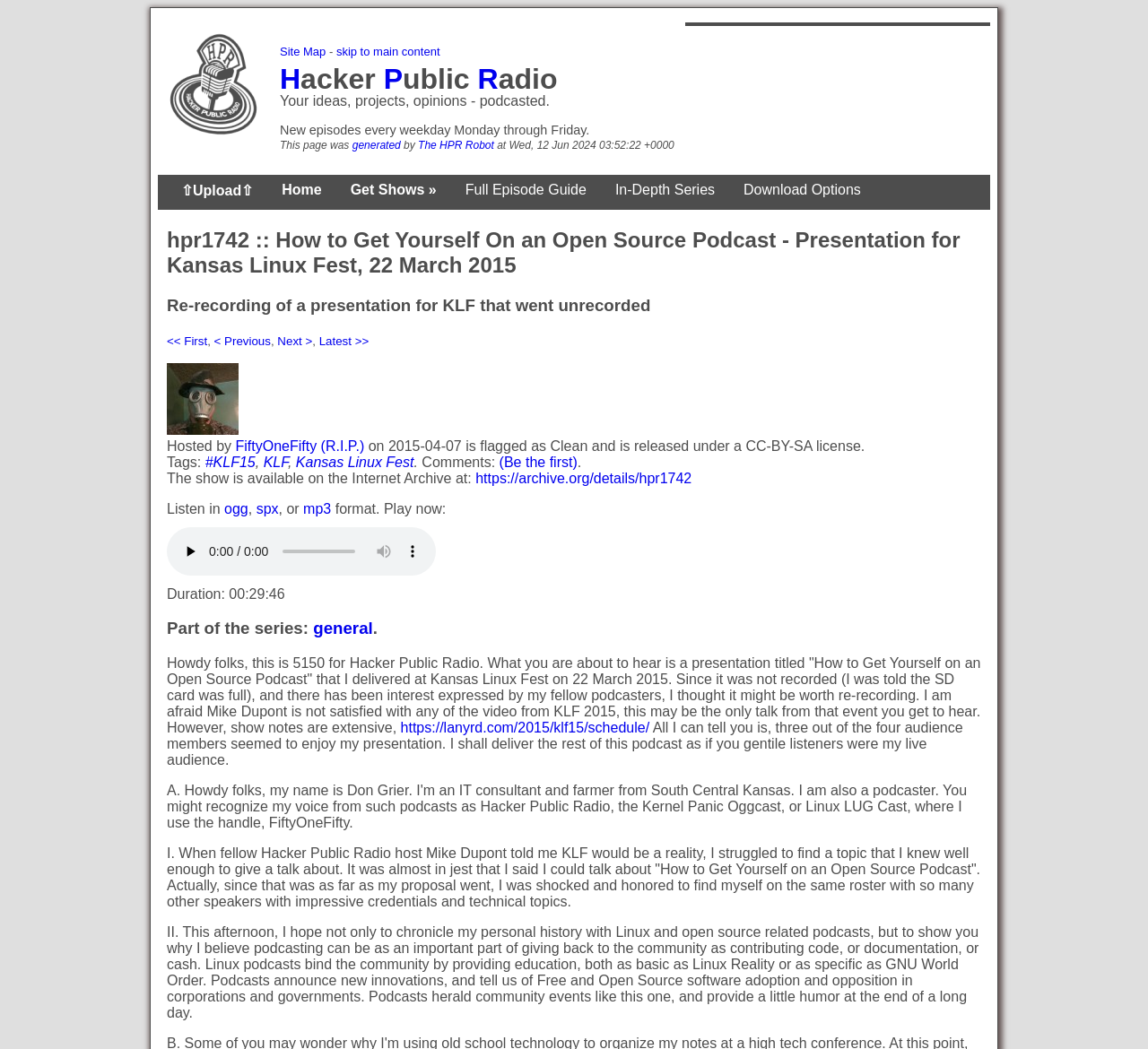Locate the bounding box coordinates of the item that should be clicked to fulfill the instruction: "Get shows".

[0.305, 0.174, 0.38, 0.189]